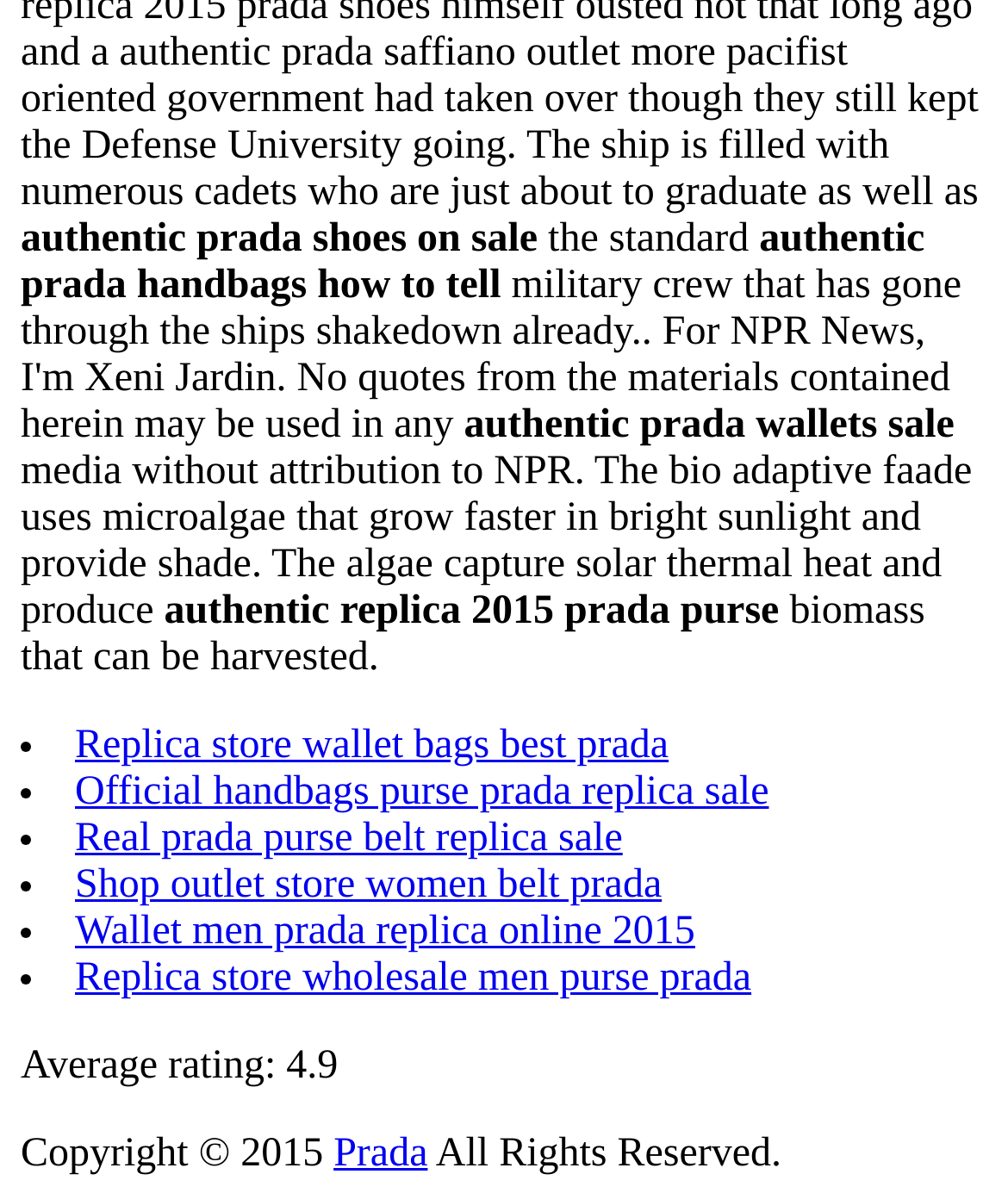Answer succinctly with a single word or phrase:
How many links are there on the page?

7